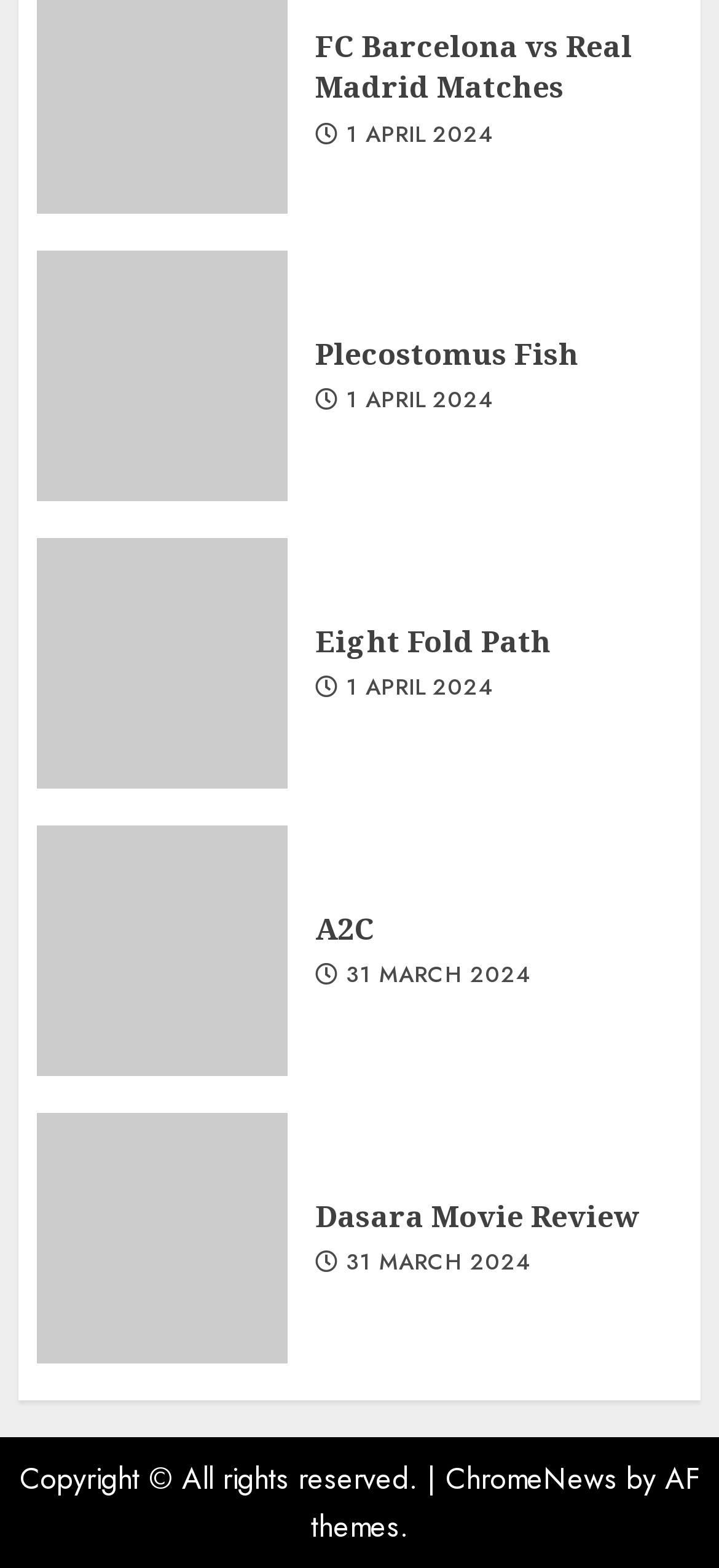Find the UI element described as: "Plecostomus Fish" and predict its bounding box coordinates. Ensure the coordinates are four float numbers between 0 and 1, [left, top, right, bottom].

[0.051, 0.16, 0.4, 0.32]